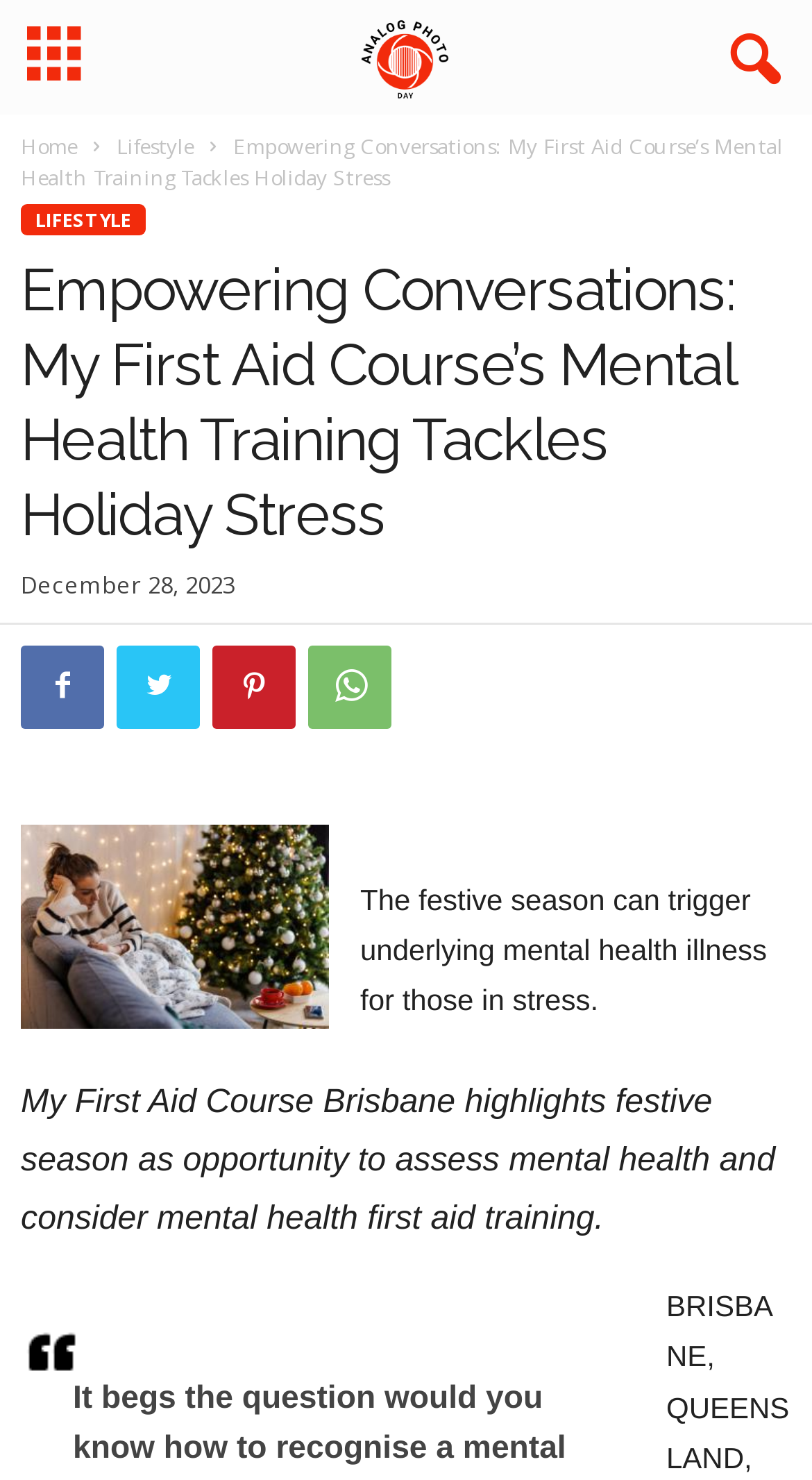Determine the bounding box coordinates of the UI element described below. Use the format (top-left x, top-left y, bottom-right x, bottom-right y) with floating point numbers between 0 and 1: Facebook

[0.026, 0.436, 0.128, 0.492]